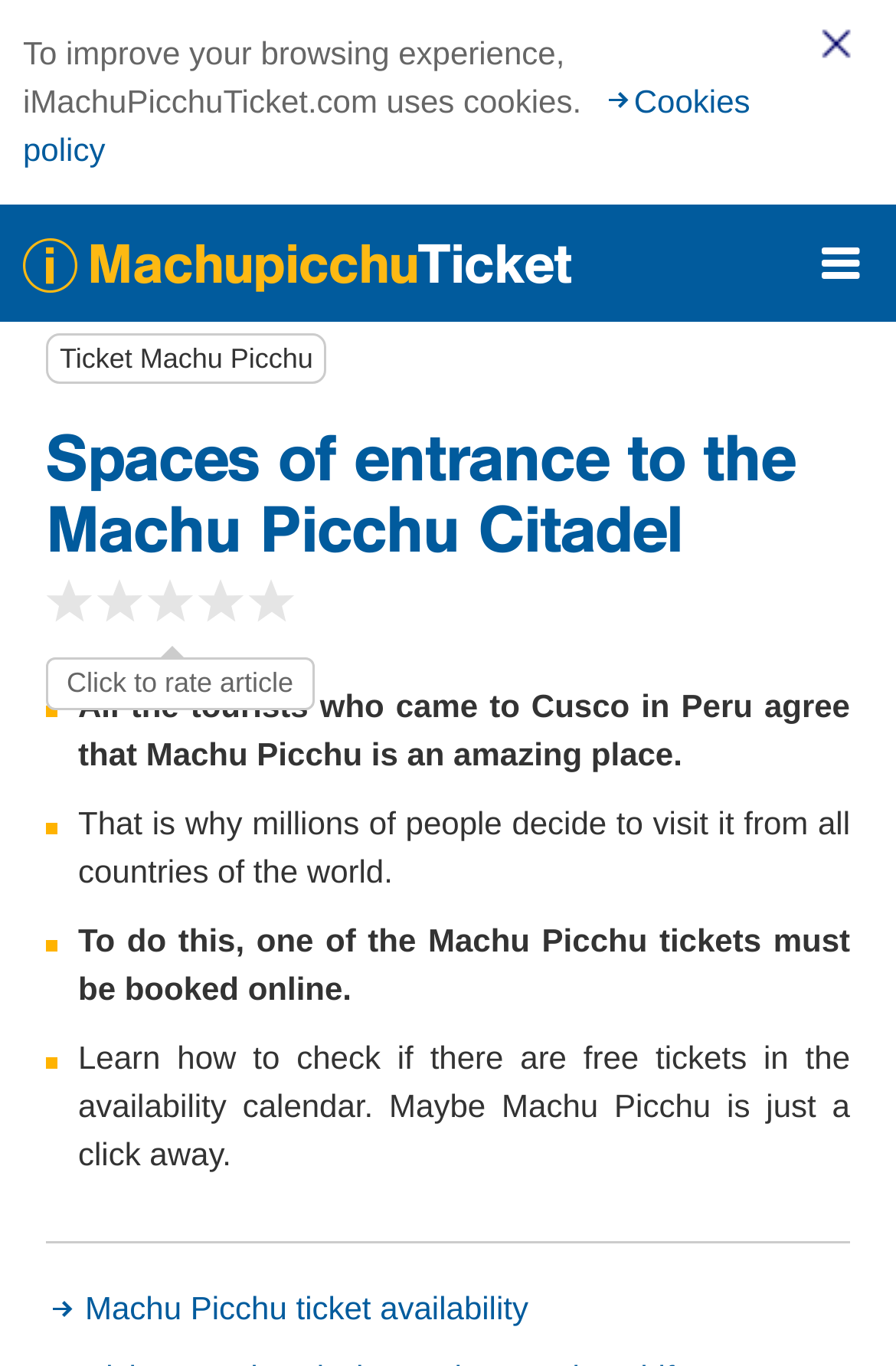Bounding box coordinates are specified in the format (top-left x, top-left y, bottom-right x, bottom-right y). All values are floating point numbers bounded between 0 and 1. Please provide the bounding box coordinate of the region this sentence describes: Ticket Machu Picchu

[0.051, 0.244, 0.365, 0.281]